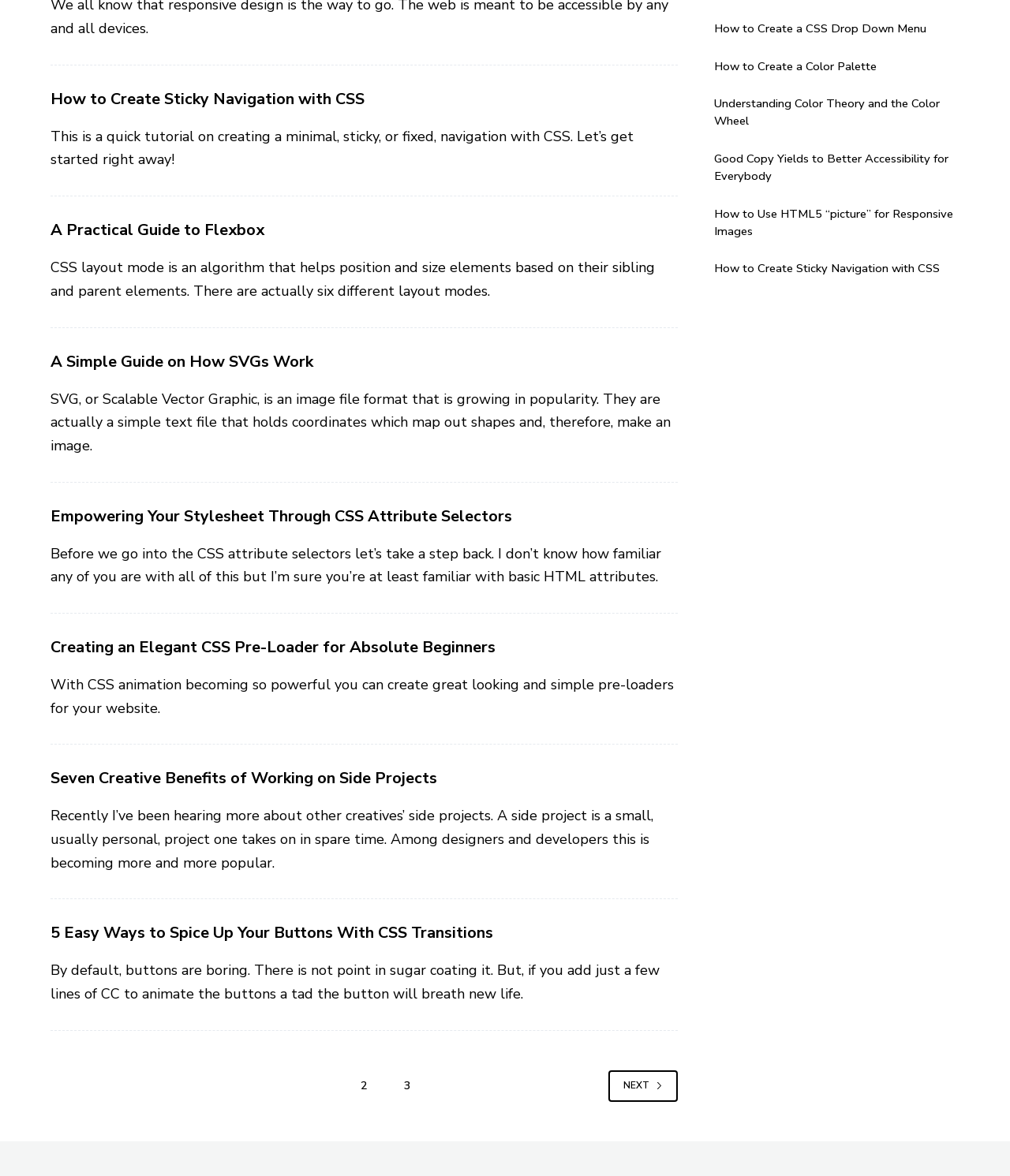Identify the bounding box for the UI element specified in this description: "3". The coordinates must be four float numbers between 0 and 1, formatted as [left, top, right, bottom].

[0.387, 0.91, 0.419, 0.937]